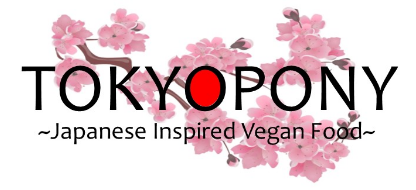Elaborate on all the key elements and details present in the image.

The image features a vibrant logo for "TokyoPony," an establishment that specializes in Japanese-inspired vegan cuisine. The design prominently showcases the word "TOKYOPONY" in bold, stylish black lettering, accompanied by a striking red circle symbolizing the Japanese flag. Surrounding the text is a delicate arrangement of pink cherry blossom flowers, adding a touch of elegance and cultural significance. Beneath the main title, the tagline reads “~Japanese Inspired Vegan Food~”, highlighting the restaurant's focus on innovative plant-based dishes that celebrate traditional Japanese flavors. Overall, the logo effectively conveys a sense of creativity and fusion, inviting food enthusiasts to explore the culinary delights offered by TokyoPony.